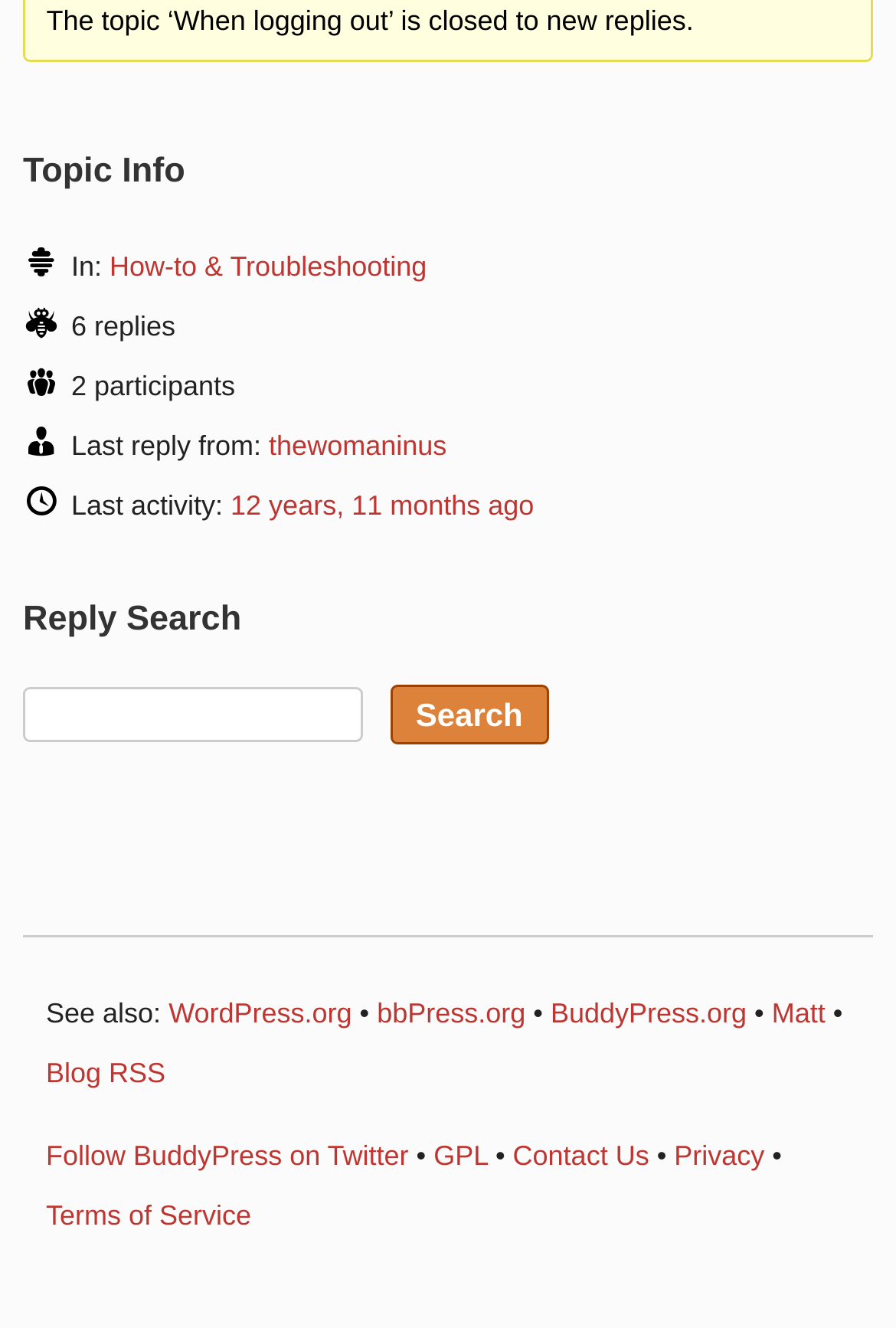Please find the bounding box coordinates of the element that must be clicked to perform the given instruction: "Click on the topic category". The coordinates should be four float numbers from 0 to 1, i.e., [left, top, right, bottom].

[0.122, 0.188, 0.476, 0.212]